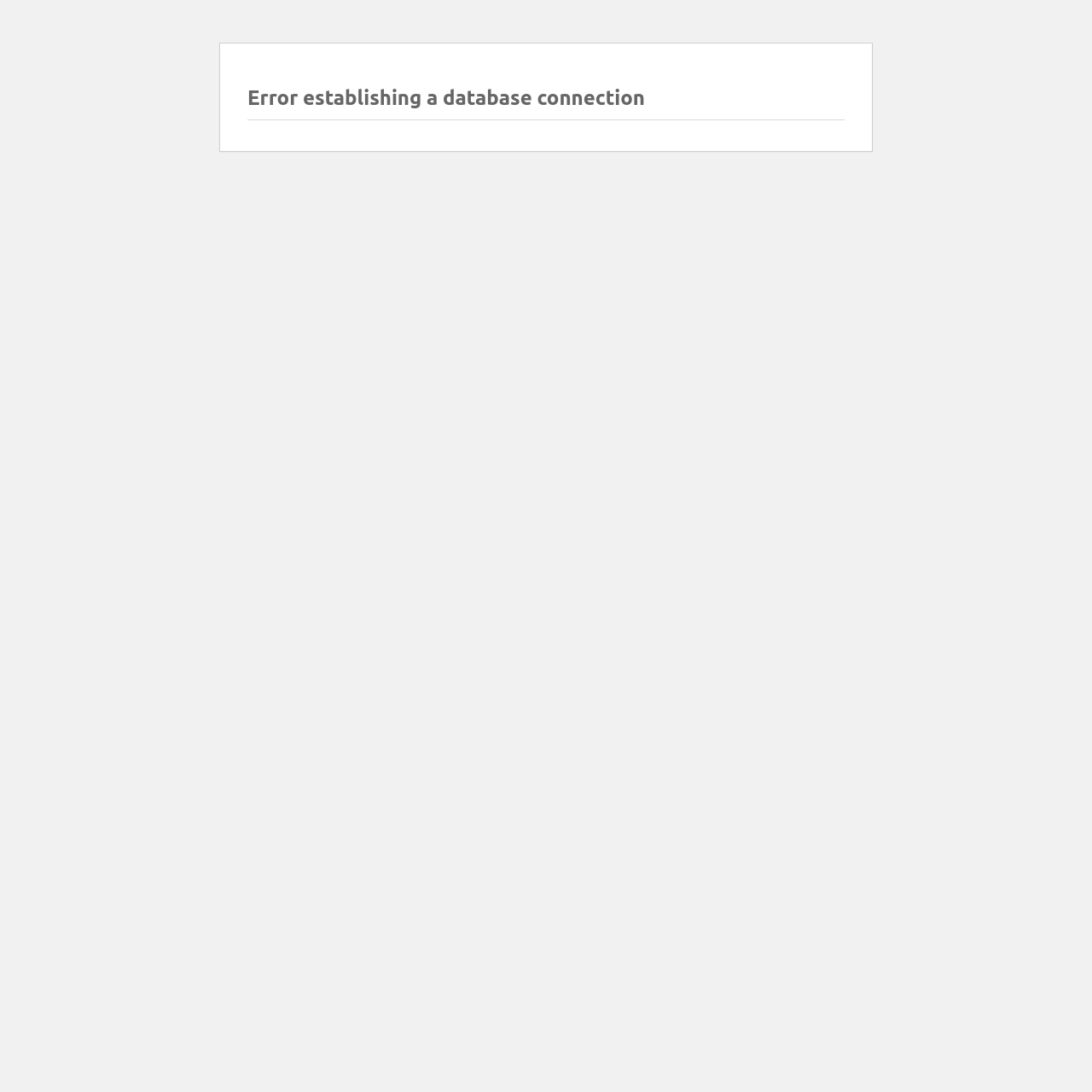Determine the main heading text of the webpage.

Error establishing a database connection